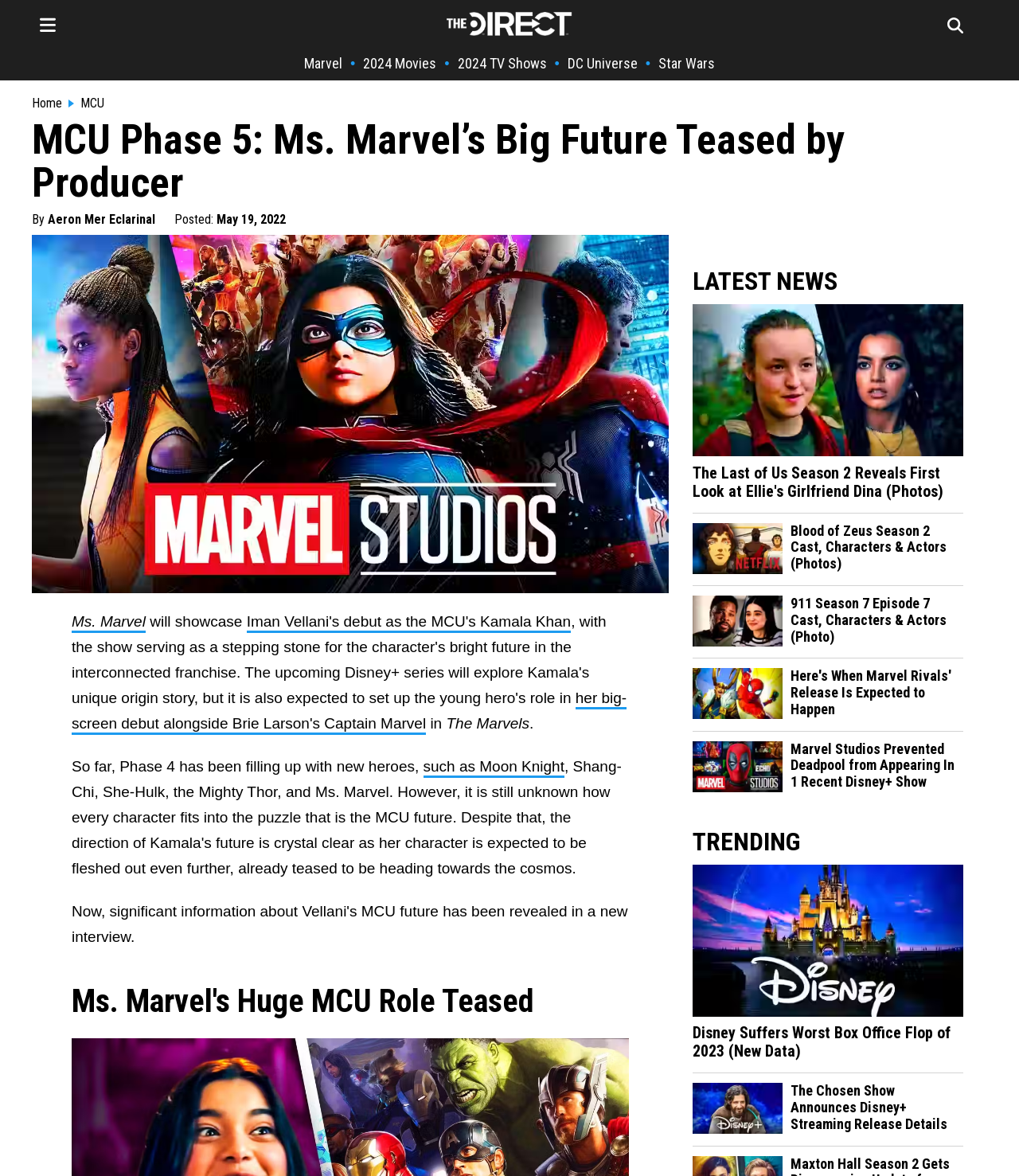Use one word or a short phrase to answer the question provided: 
What is the name of the website's logo?

The Direct Logo